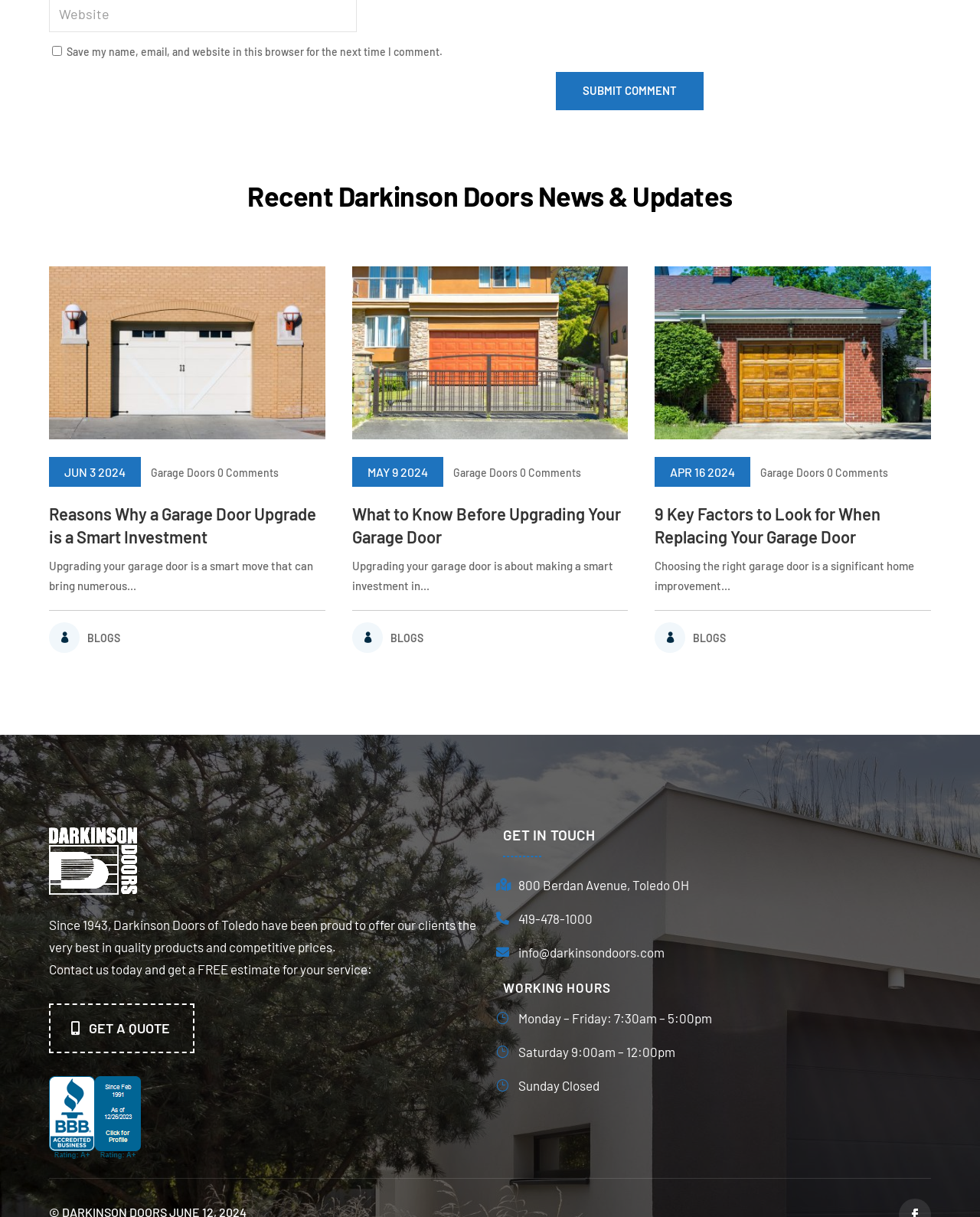Determine the bounding box coordinates for the clickable element to execute this instruction: "Submit a comment". Provide the coordinates as four float numbers between 0 and 1, i.e., [left, top, right, bottom].

[0.567, 0.059, 0.718, 0.09]